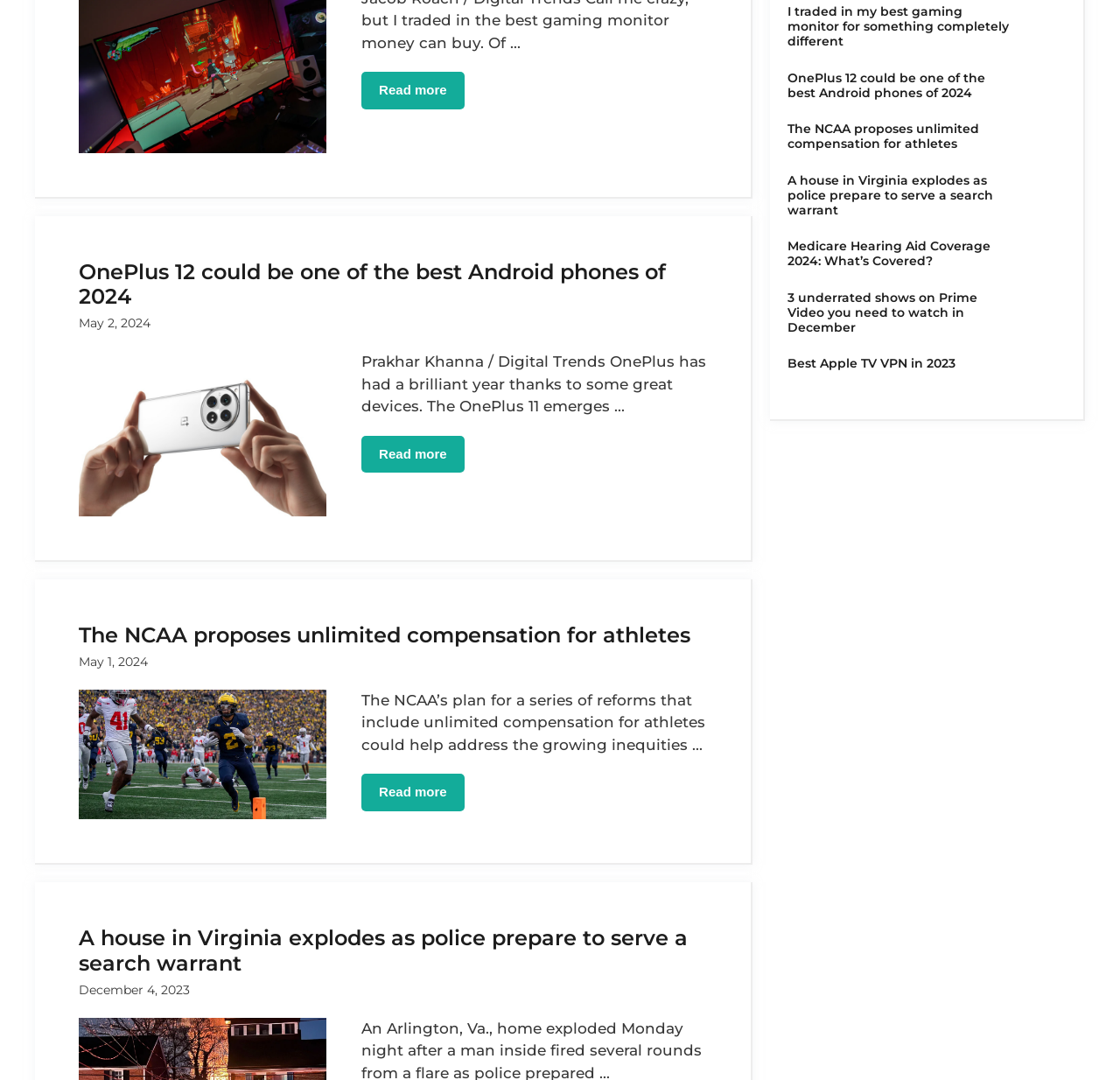Find and provide the bounding box coordinates for the UI element described here: "Read more". The coordinates should be given as four float numbers between 0 and 1: [left, top, right, bottom].

[0.323, 0.403, 0.415, 0.438]